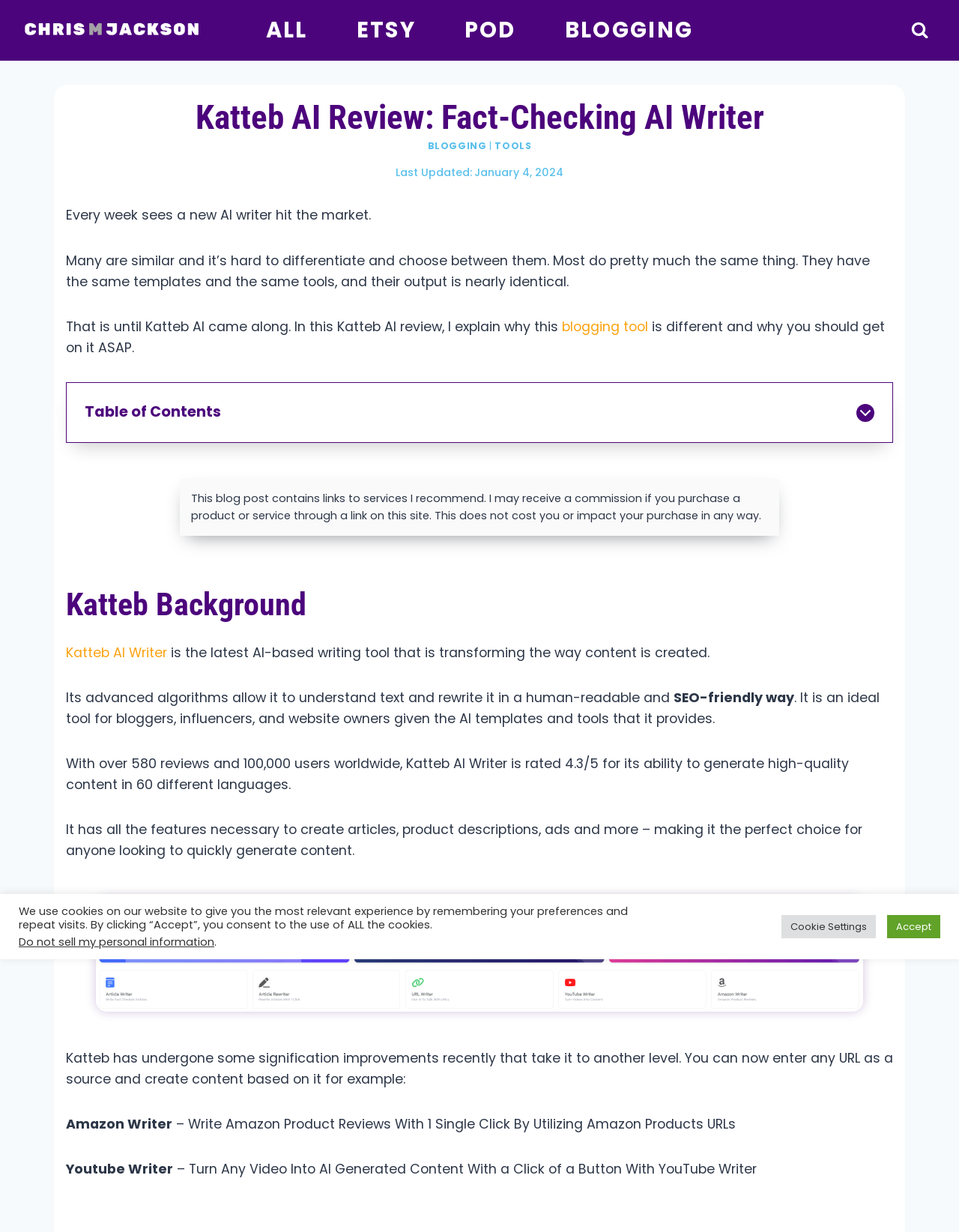What is the purpose of Katteb AI writer?
From the screenshot, provide a brief answer in one word or phrase.

Transforming content creation